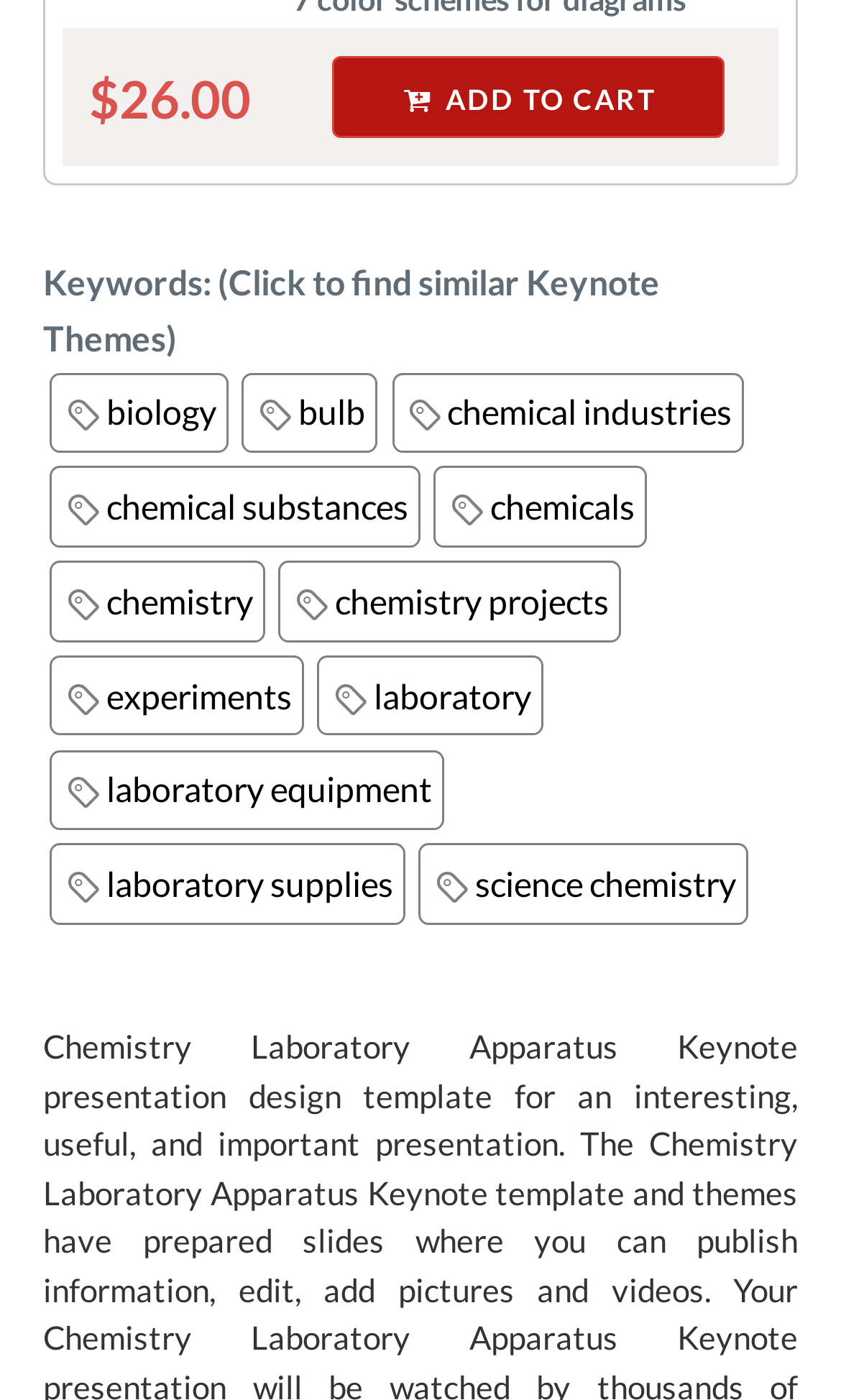Extract the bounding box coordinates for the described element: "laboratory supplies". The coordinates should be represented as four float numbers between 0 and 1: [left, top, right, bottom].

[0.059, 0.603, 0.482, 0.66]